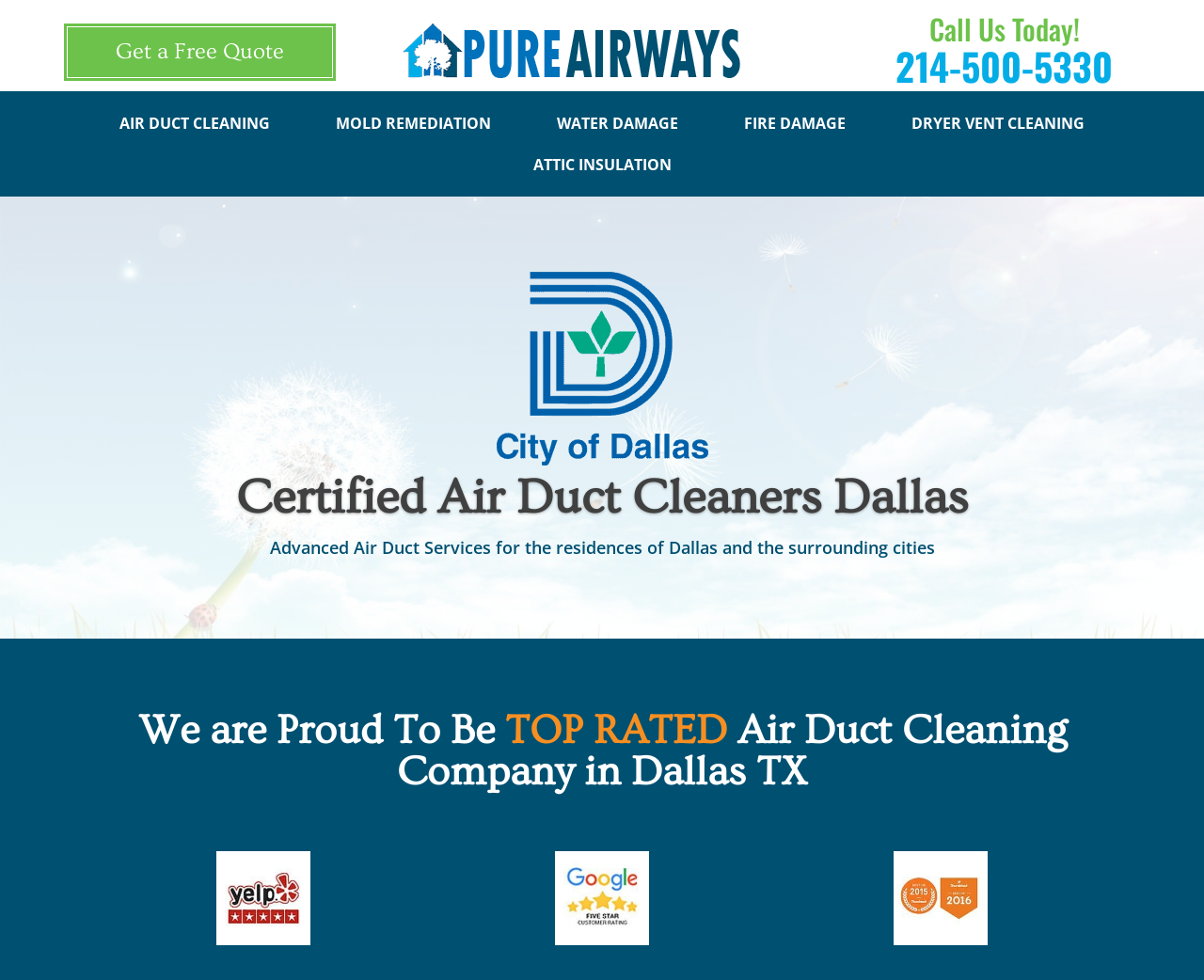Using the provided element description: "Get a Free Quote", identify the bounding box coordinates. The coordinates should be four floats between 0 and 1 in the order [left, top, right, bottom].

[0.053, 0.024, 0.279, 0.082]